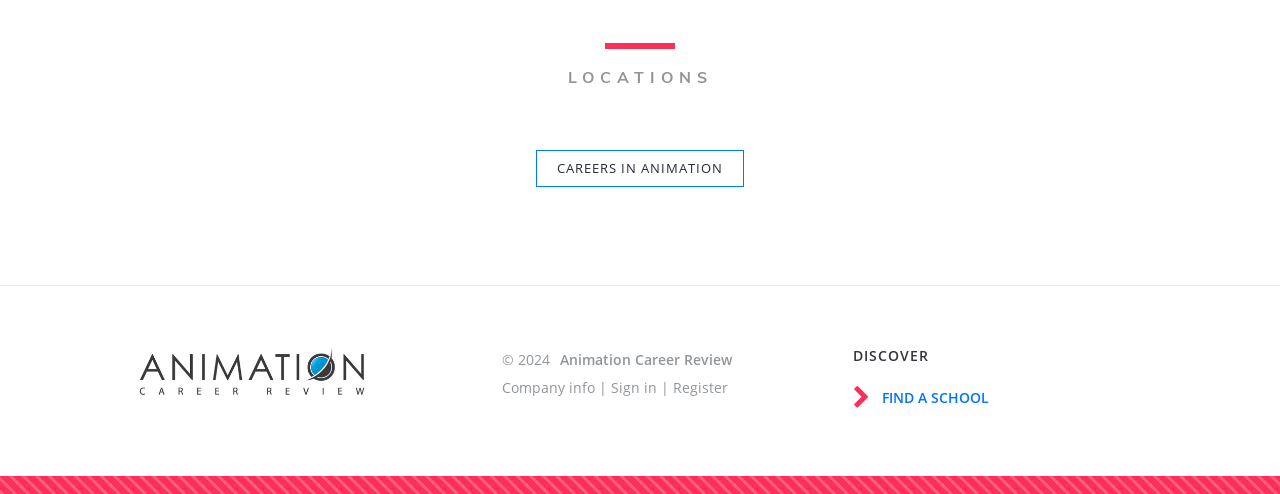Extract the bounding box coordinates of the UI element described by: "Company info". The coordinates should include four float numbers ranging from 0 to 1, e.g., [left, top, right, bottom].

[0.392, 0.765, 0.465, 0.804]